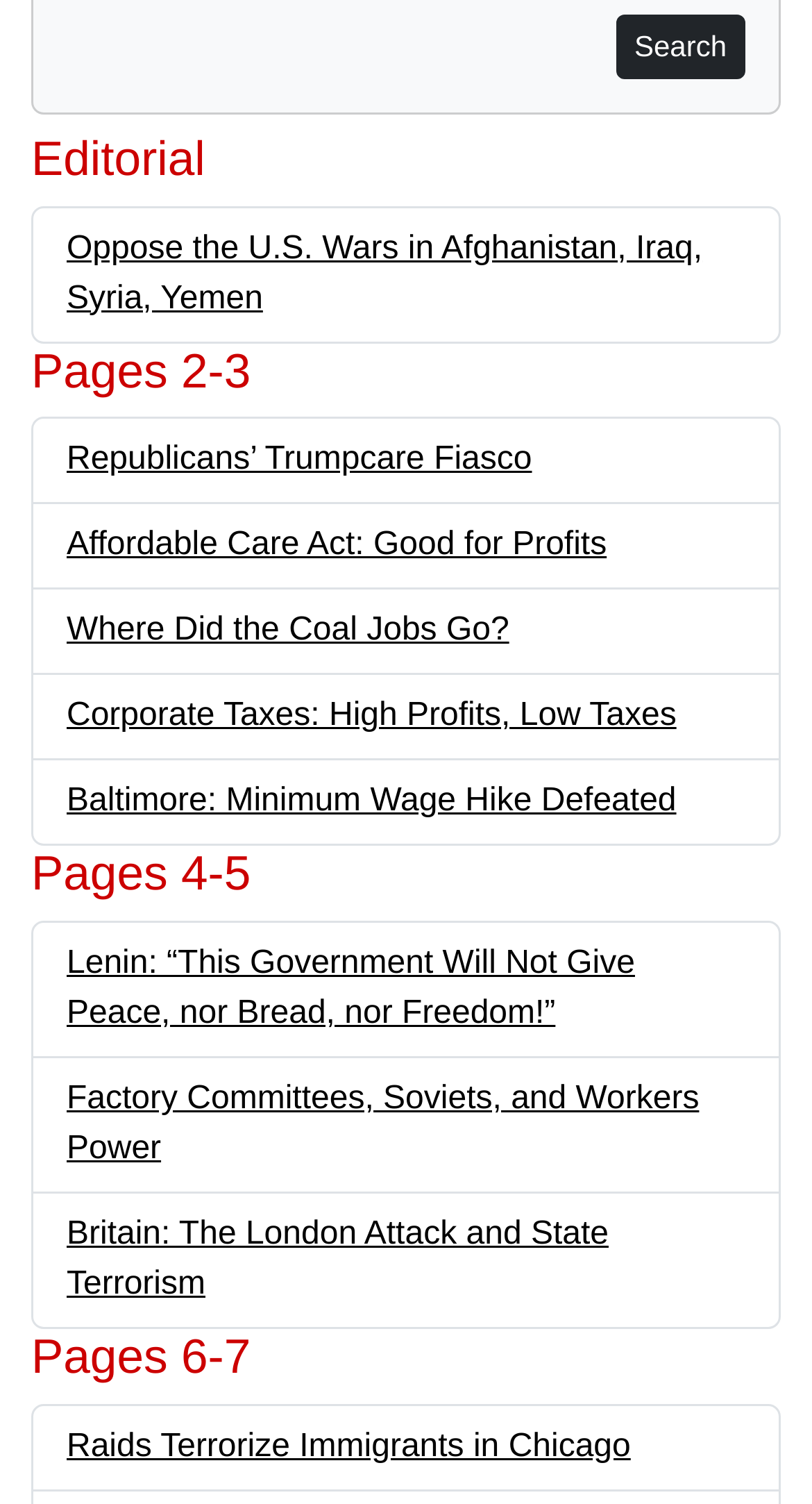Pinpoint the bounding box coordinates of the element you need to click to execute the following instruction: "Learn about Lenin's quote on government". The bounding box should be represented by four float numbers between 0 and 1, in the format [left, top, right, bottom].

[0.082, 0.629, 0.782, 0.686]